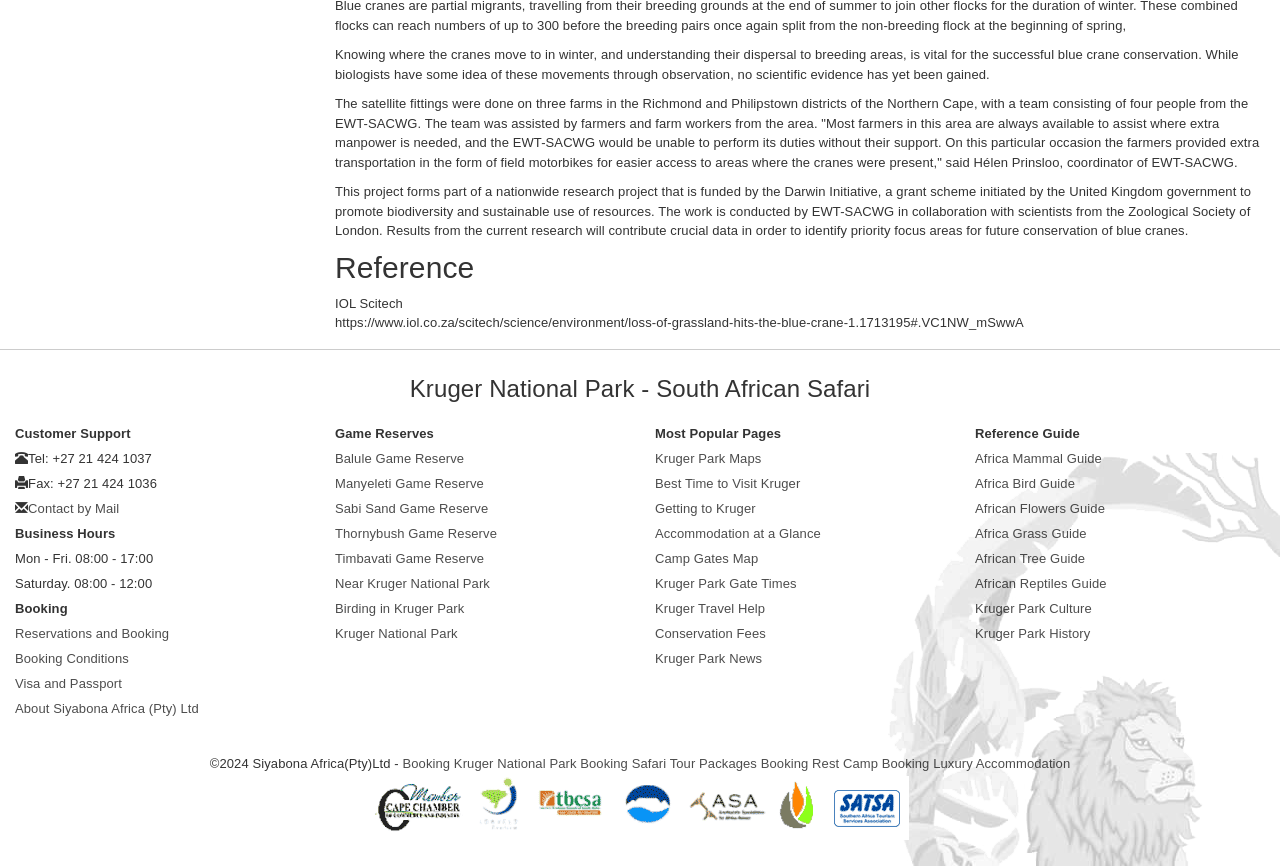Pinpoint the bounding box coordinates for the area that should be clicked to perform the following instruction: "Learn about Kruger National Park".

[0.262, 0.433, 0.68, 0.464]